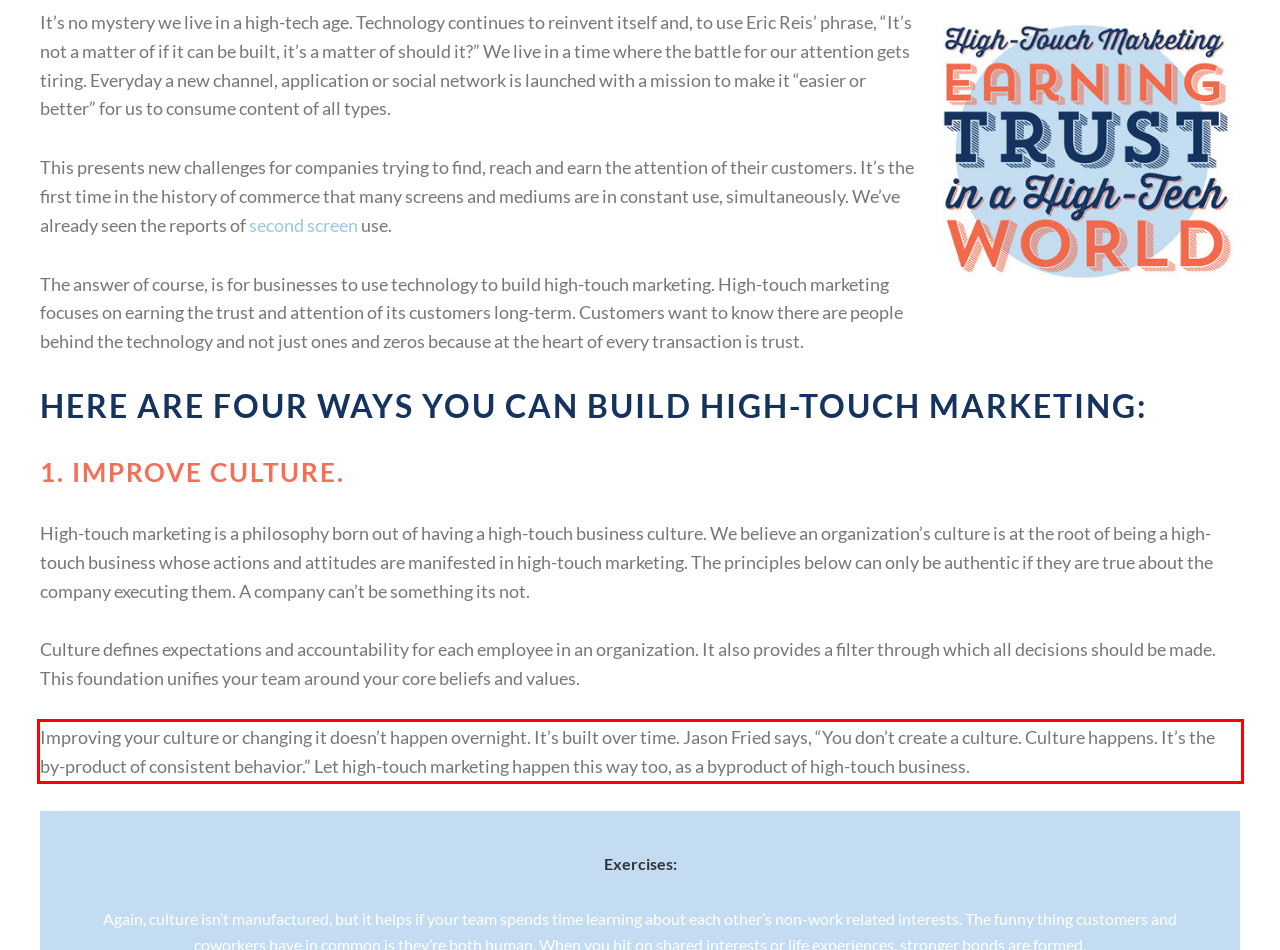Using the provided screenshot, read and generate the text content within the red-bordered area.

Improving your culture or changing it doesn’t happen overnight. It’s built over time. Jason Fried says, “You don’t create a culture. Culture happens. It’s the by-product of consistent behavior.” Let high-touch marketing happen this way too, as a byproduct of high-touch business.